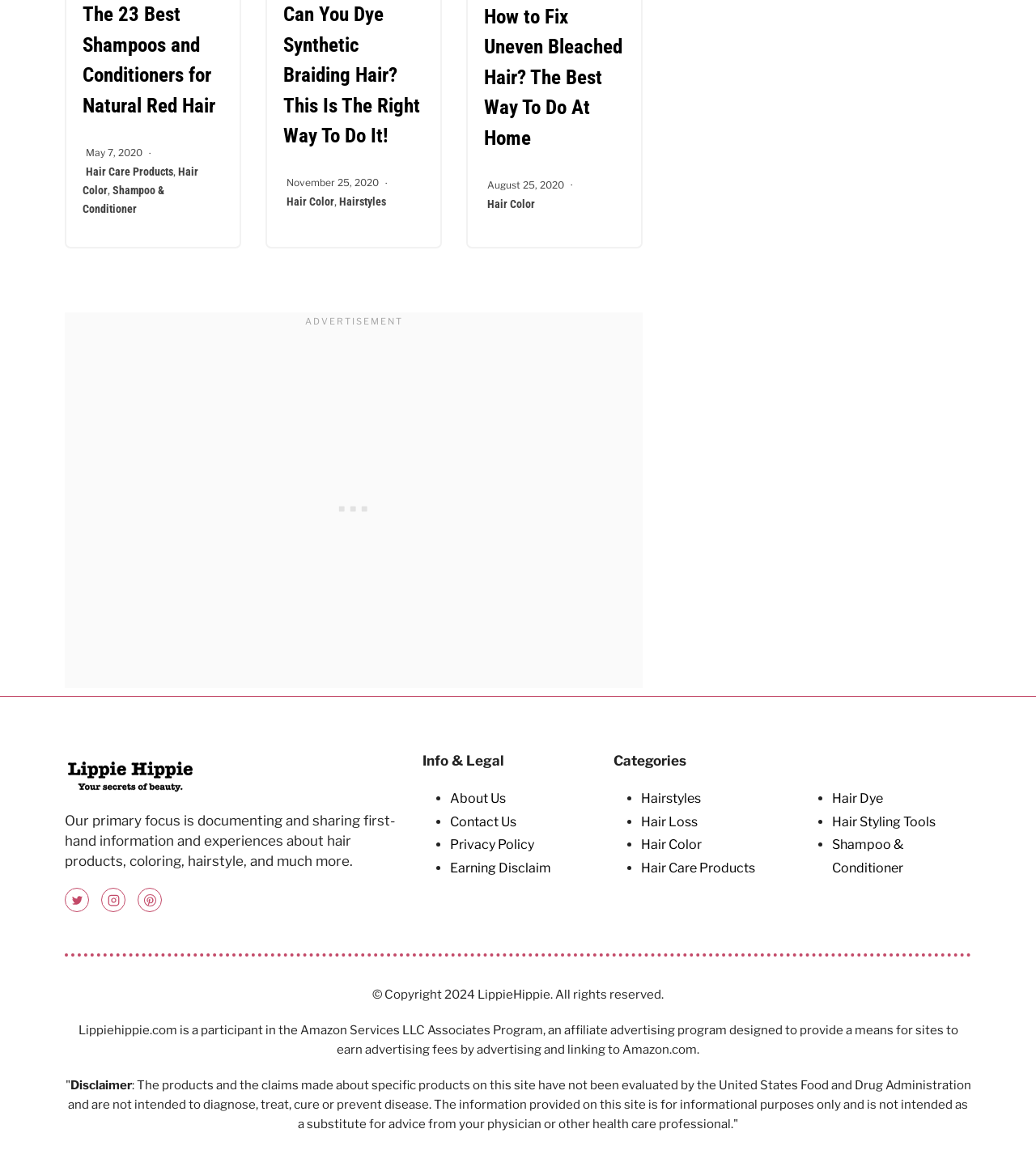Find the bounding box of the element with the following description: "Pinterest". The coordinates must be four float numbers between 0 and 1, formatted as [left, top, right, bottom].

[0.133, 0.761, 0.156, 0.782]